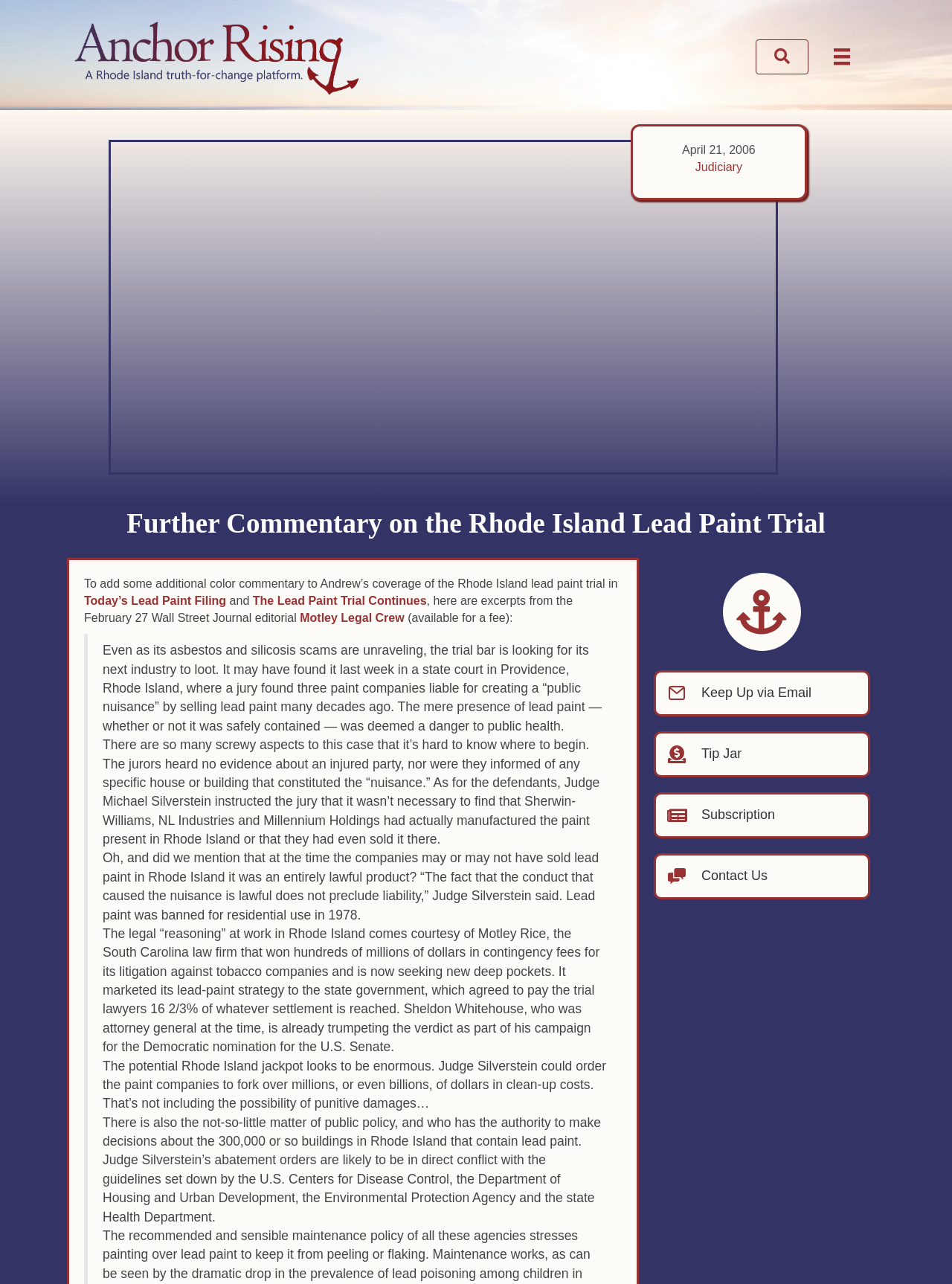Offer a detailed account of what is visible on the webpage.

This webpage is about further commentary on the Rhode Island lead paint trial. At the top left, there is an anchor-rising logo, and next to it, a search box. On the top right, there is a menu button with an icon. Below the menu button, there is a date "April 21, 2006" and a link to "Judiciary". 

The main content of the webpage is a long article with a heading "Further Commentary on the Rhode Island Lead Paint Trial". The article starts with a brief introduction and then provides excerpts from a Wall Street Journal editorial. The excerpts discuss a court case in Rhode Island where three paint companies were found liable for creating a "public nuisance" by selling lead paint many decades ago. The article then goes on to criticize the legal reasoning behind the case, mentioning that the conduct that caused the nuisance was lawful at the time and that the state government agreed to pay the trial lawyers a percentage of the settlement.

Below the article, there are four horizontal tabs: "Keep Up via Email", "Tip Jar", "Subscription", and "Contact Us". Each tab has a heading with the same text as the tab.